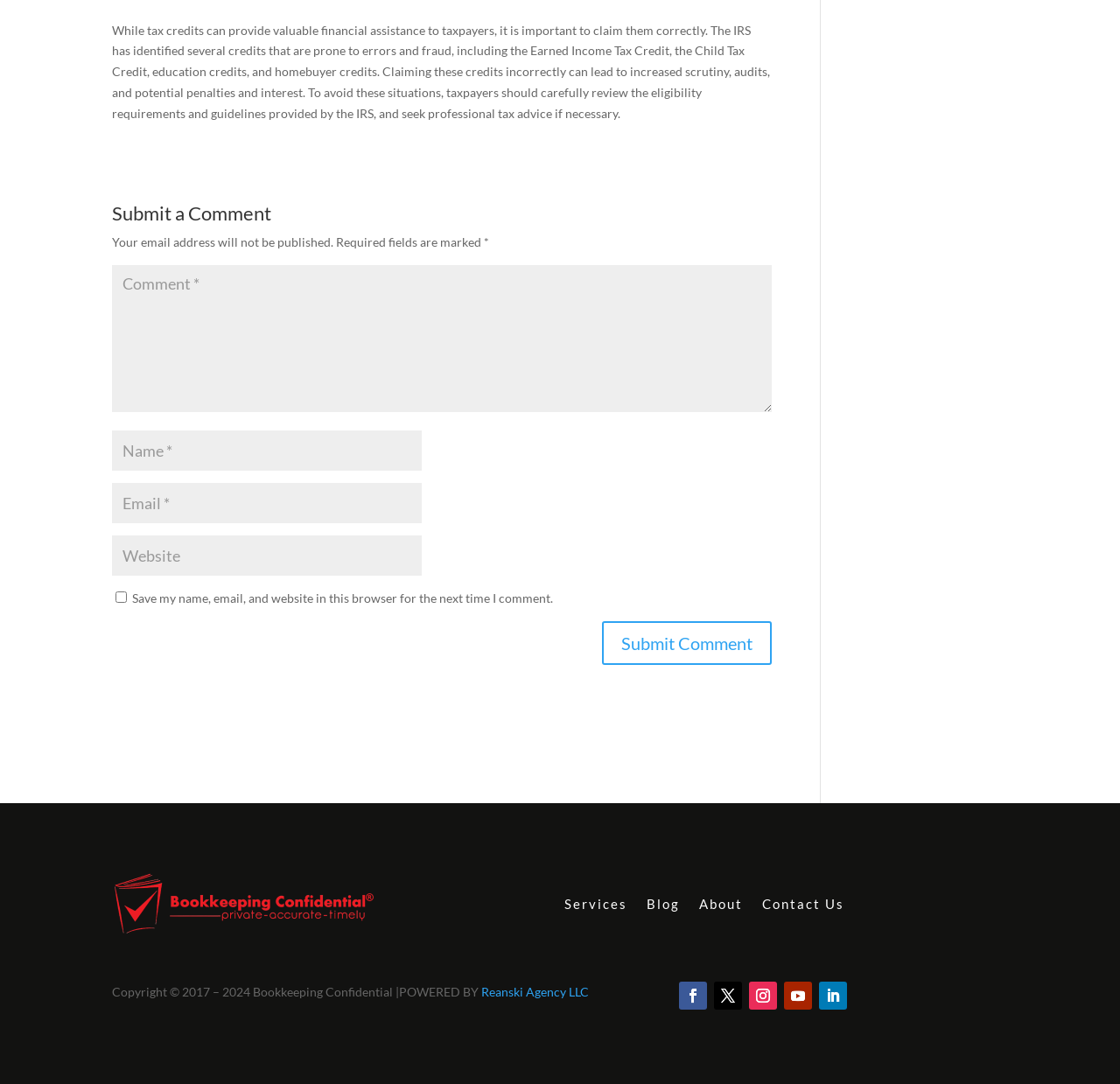Bounding box coordinates are specified in the format (top-left x, top-left y, bottom-right x, bottom-right y). All values are floating point numbers bounded between 0 and 1. Please provide the bounding box coordinate of the region this sentence describes: input value="Email *" aria-describedby="email-notes" name="email"

[0.1, 0.446, 0.377, 0.483]